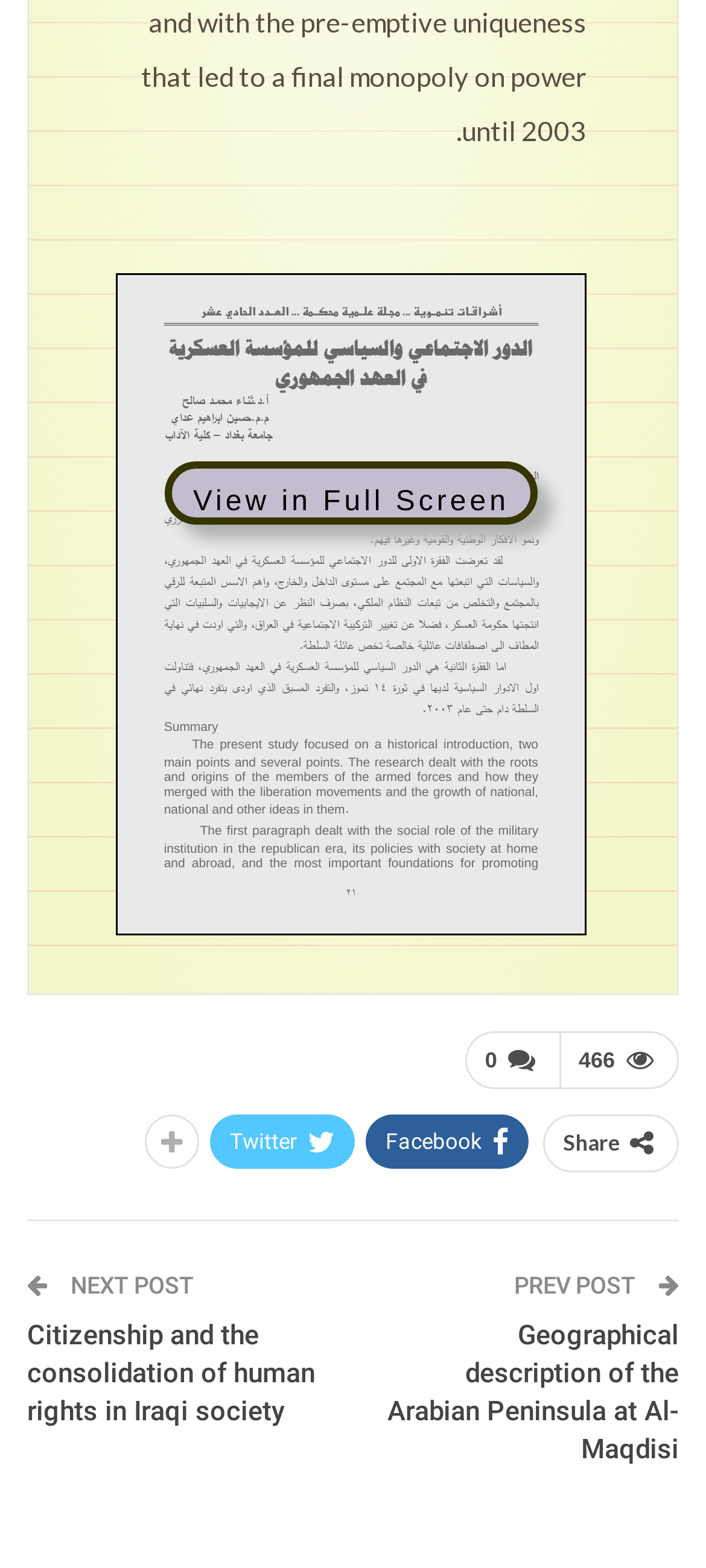Determine the bounding box coordinates of the clickable region to carry out the instruction: "Go to the next post".

[0.092, 0.811, 0.274, 0.828]